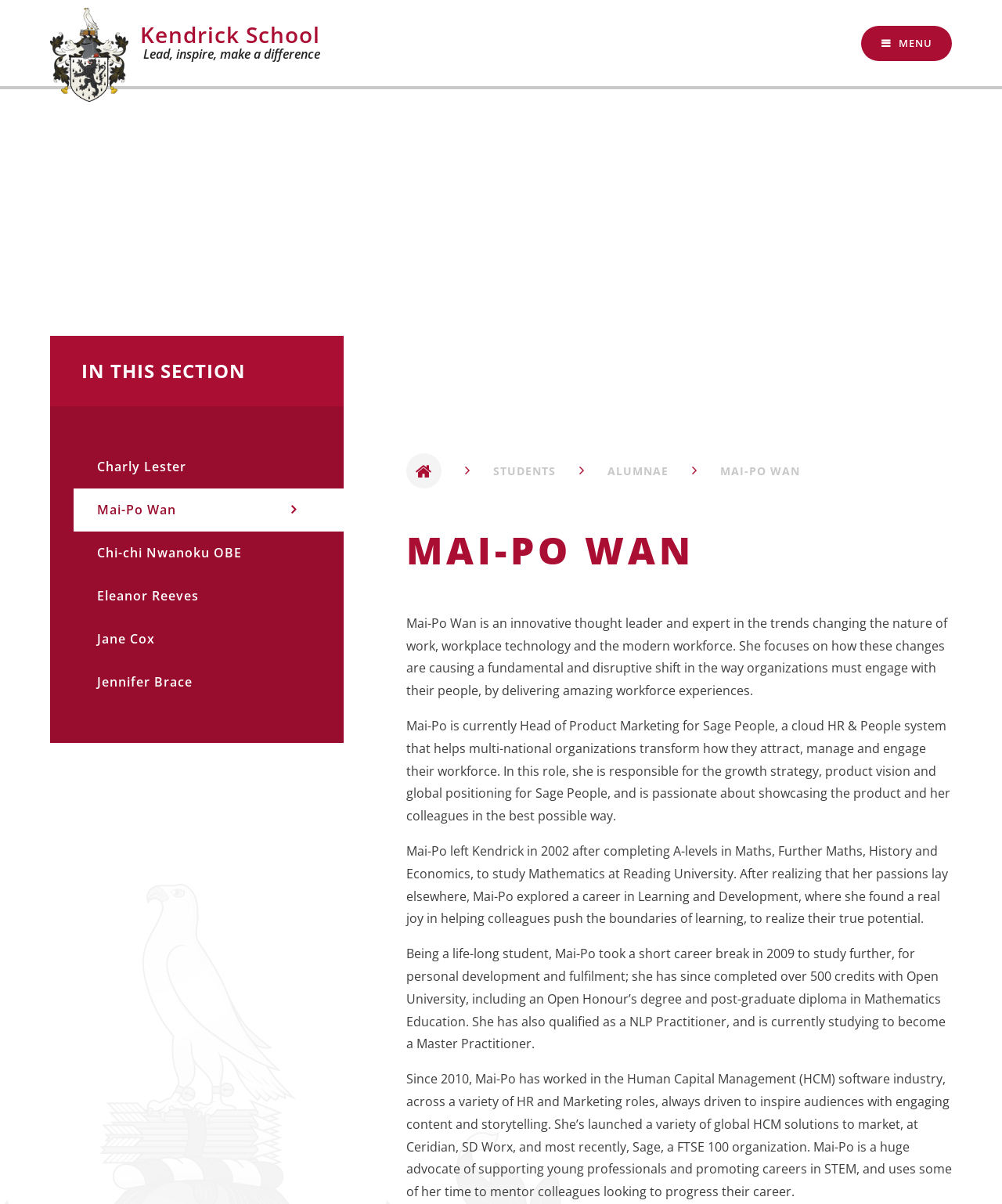Please locate the bounding box coordinates of the element that should be clicked to achieve the given instruction: "Read more about Mai-Po Wan".

[0.405, 0.51, 0.476, 0.525]